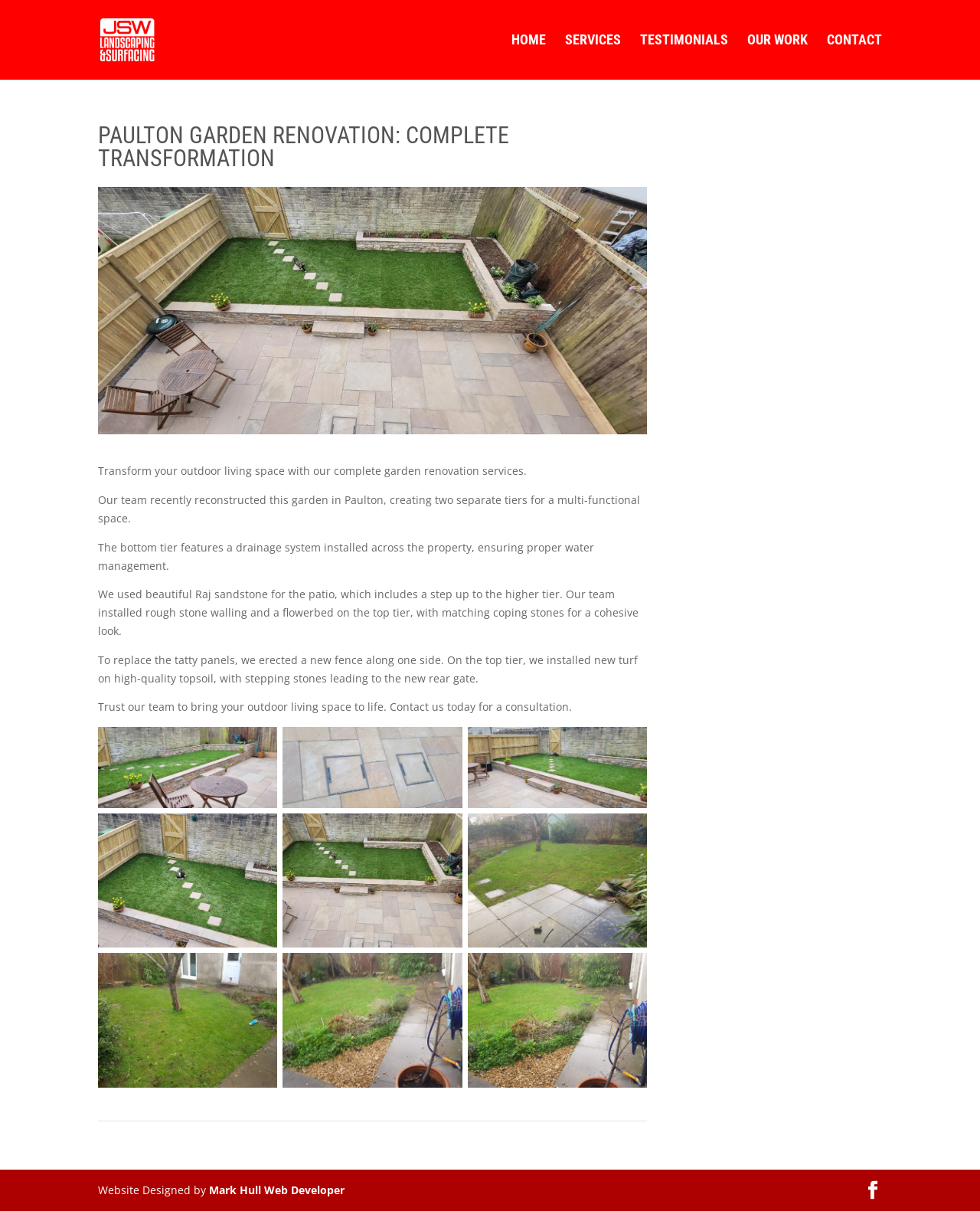Please identify and generate the text content of the webpage's main heading.

PAULTON GARDEN RENOVATION: COMPLETE TRANSFORMATION